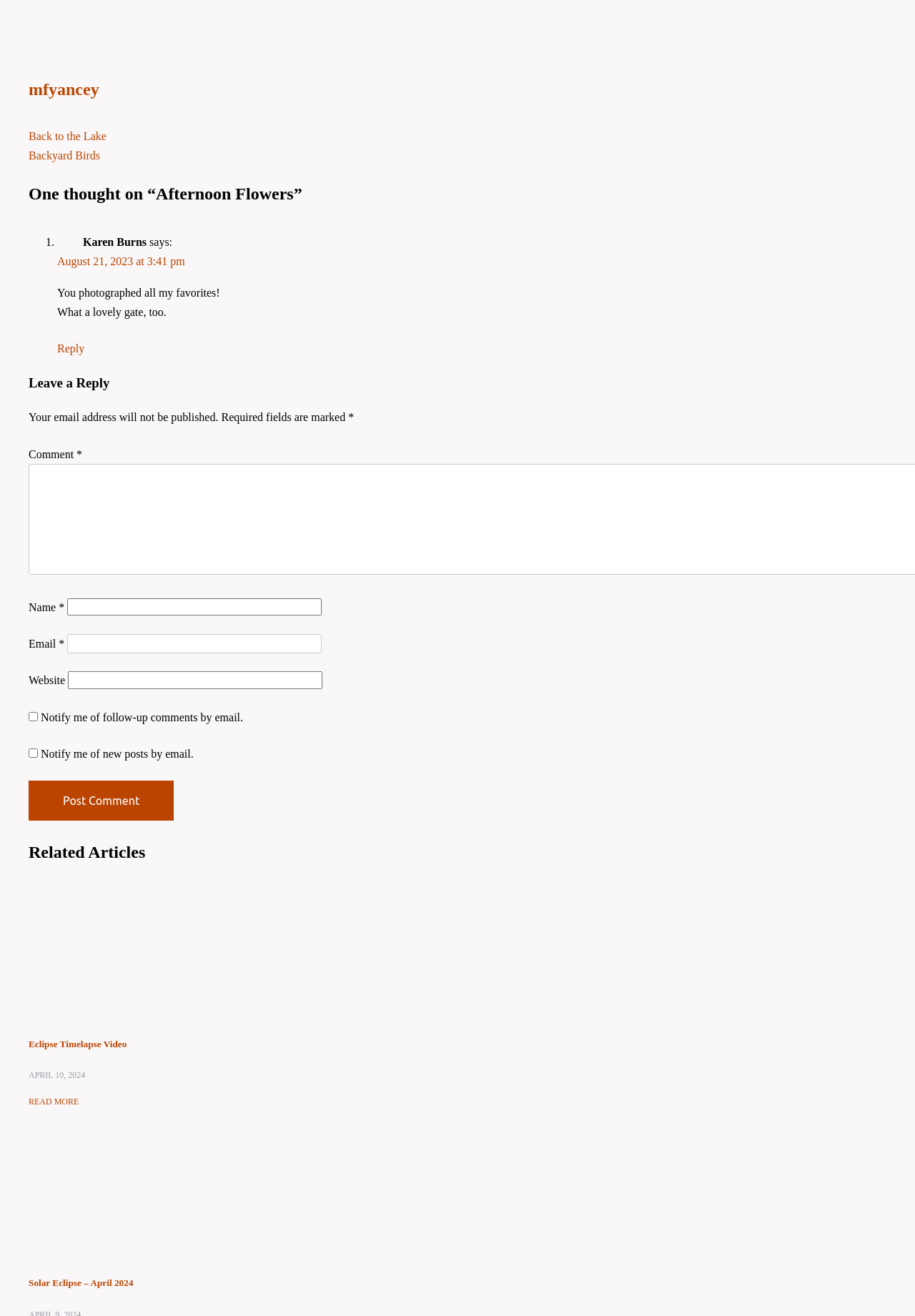Refer to the image and answer the question with as much detail as possible: Who commented on the post?

The comment section has a list marker '1.' followed by the text 'Karen Burns says:' which indicates that Karen Burns commented on the post.